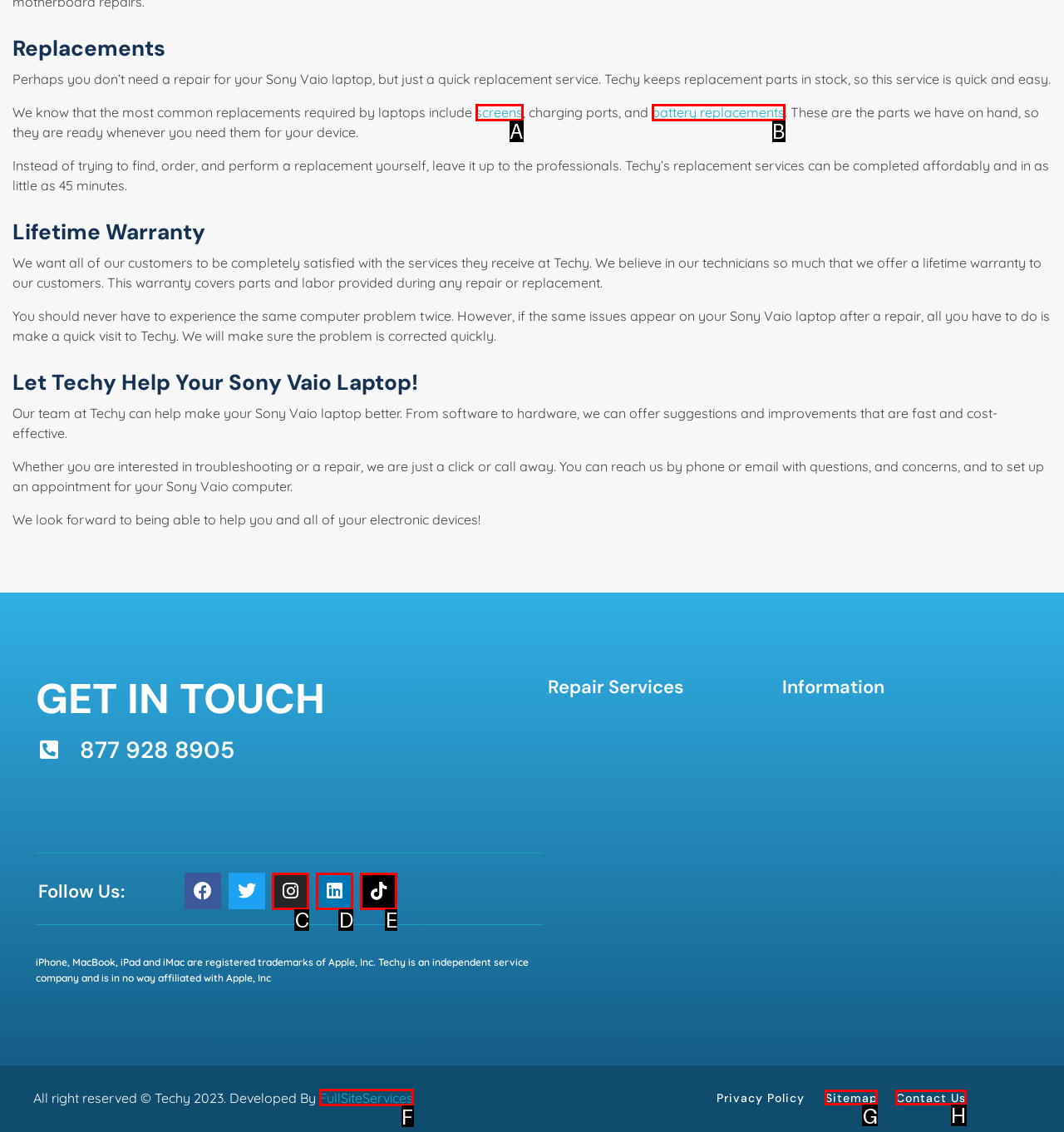Point out which HTML element you should click to fulfill the task: Search for products.
Provide the option's letter from the given choices.

None